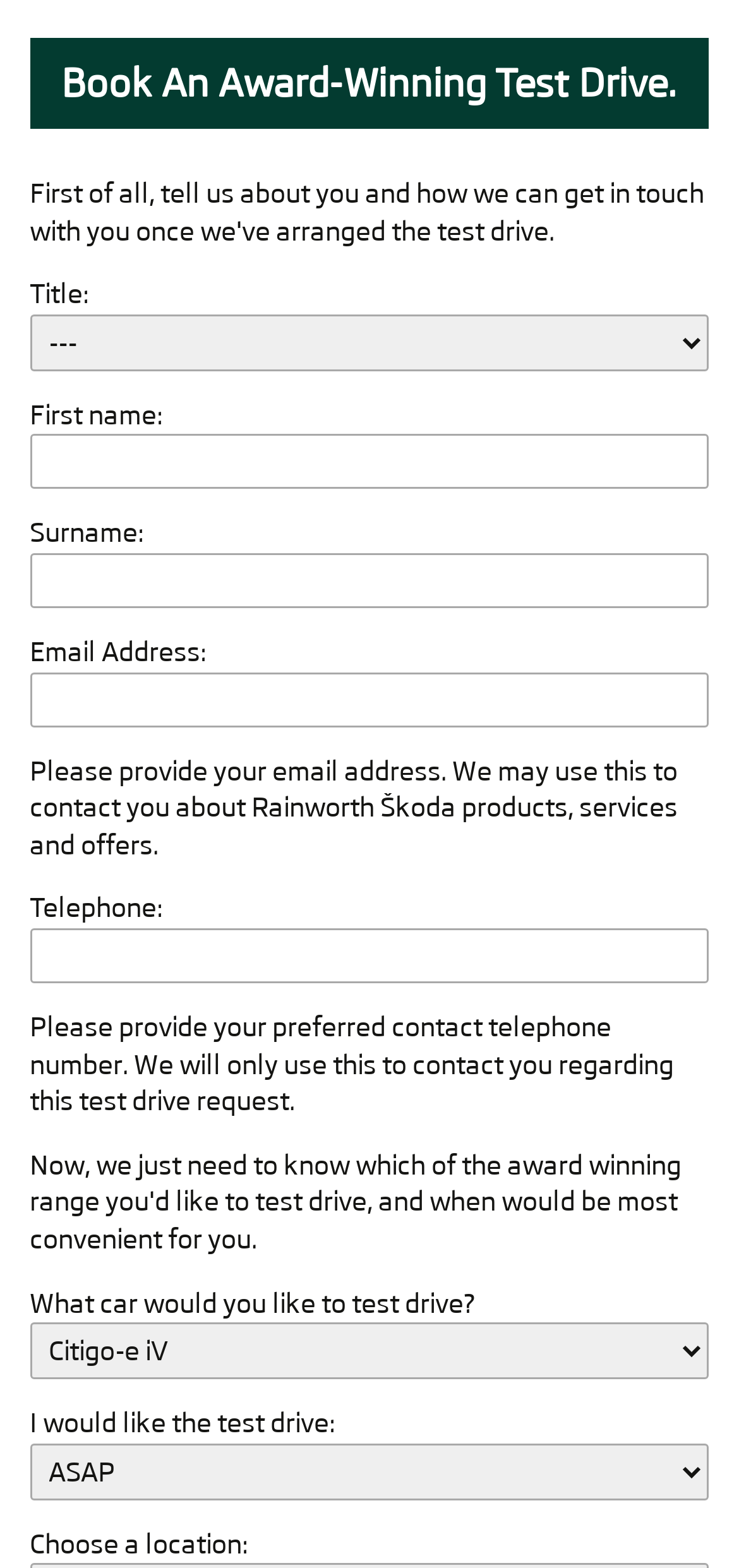Examine the screenshot and answer the question in as much detail as possible: What is the purpose of this webpage?

Based on the webpage content, it appears that the purpose of this webpage is to allow users to book a test drive for a Škoda car at Rainworth Škoda, a premier retailer in Nottinghamshire and Yorkshire.